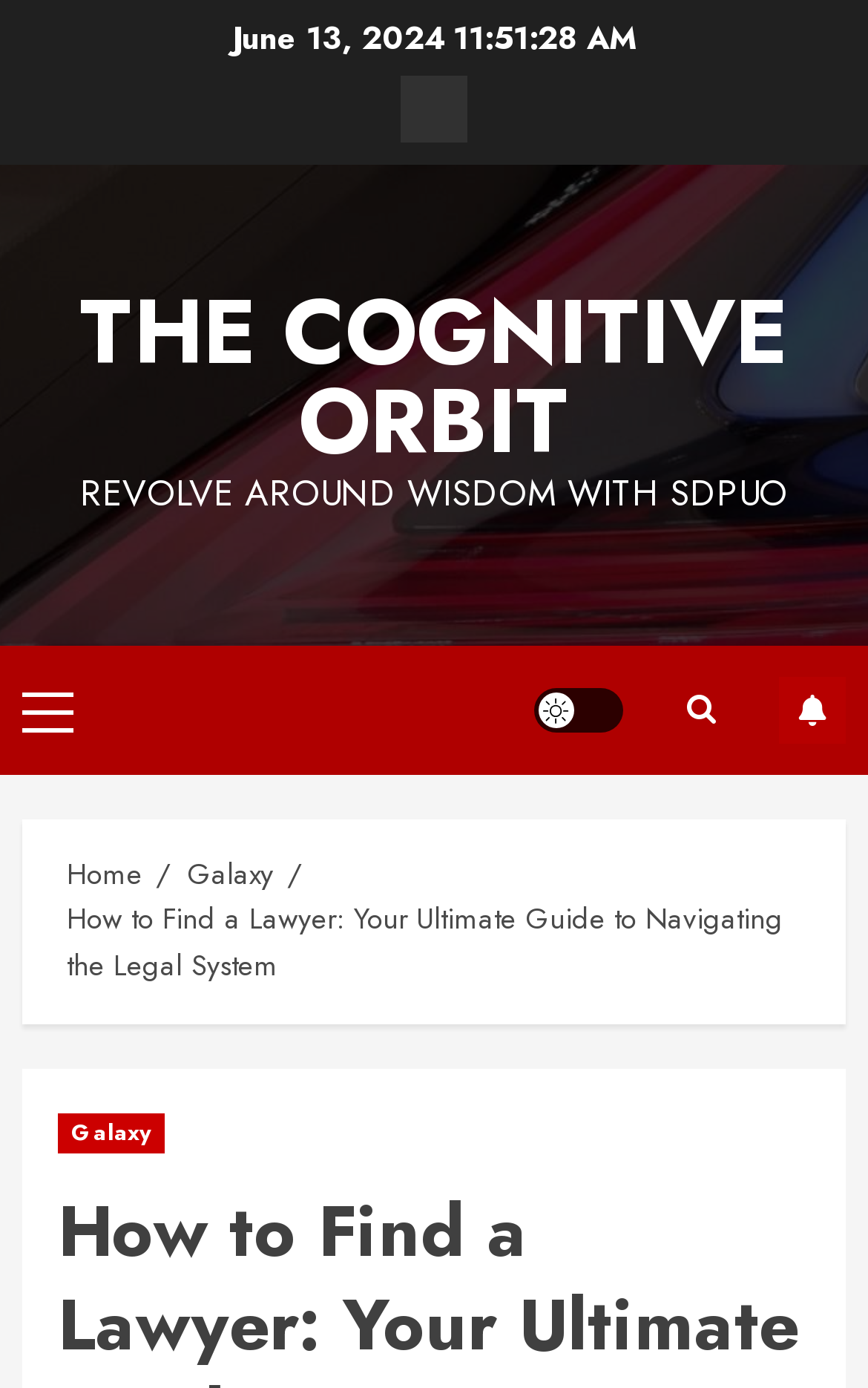Find the bounding box coordinates for the element that must be clicked to complete the instruction: "Open the Primary Menu". The coordinates should be four float numbers between 0 and 1, indicated as [left, top, right, bottom].

[0.026, 0.497, 0.085, 0.526]